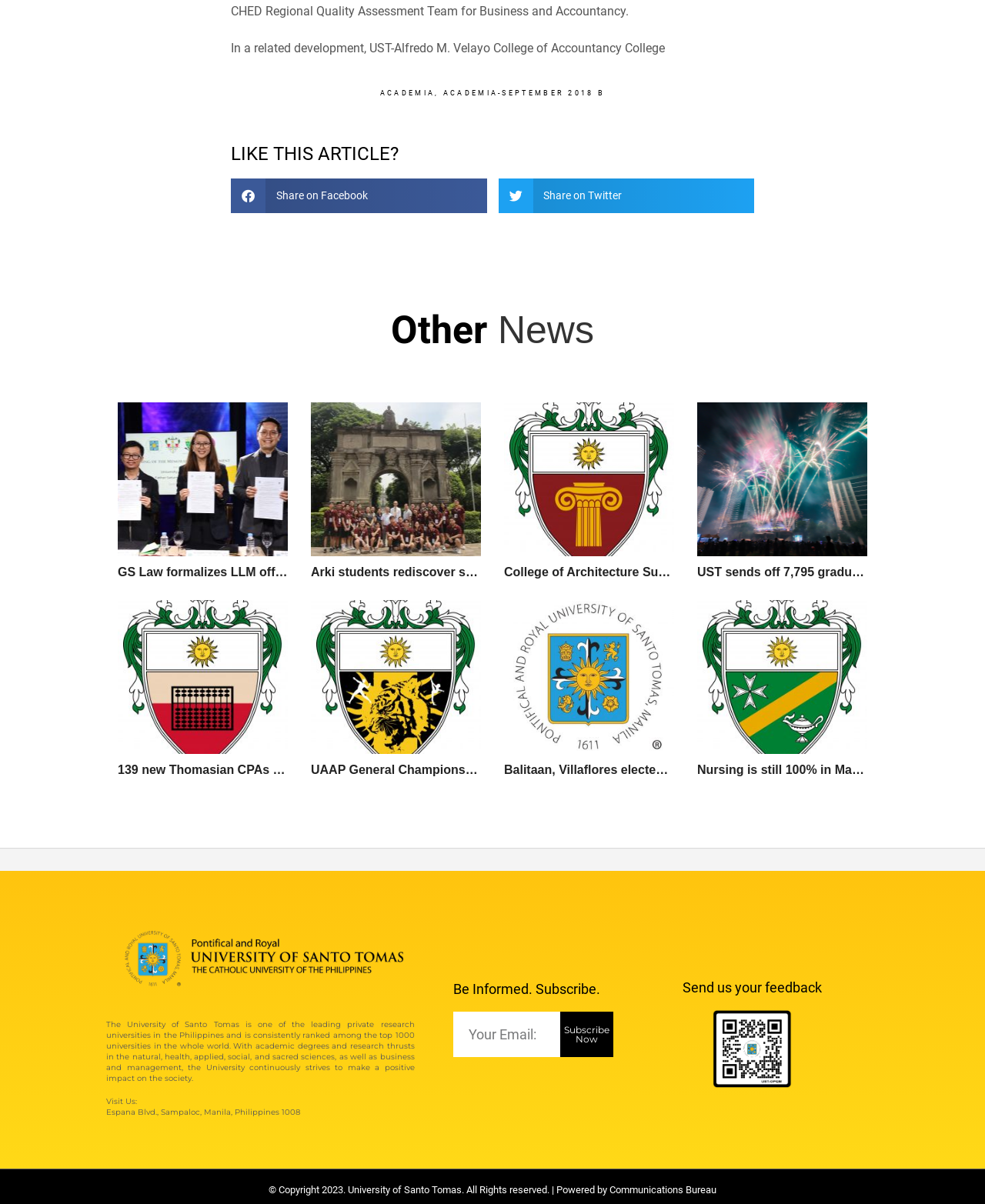What is the address of the university?
Please provide a detailed answer to the question.

I found the answer by reading the static text at the bottom of the page, which provides the address of the university.